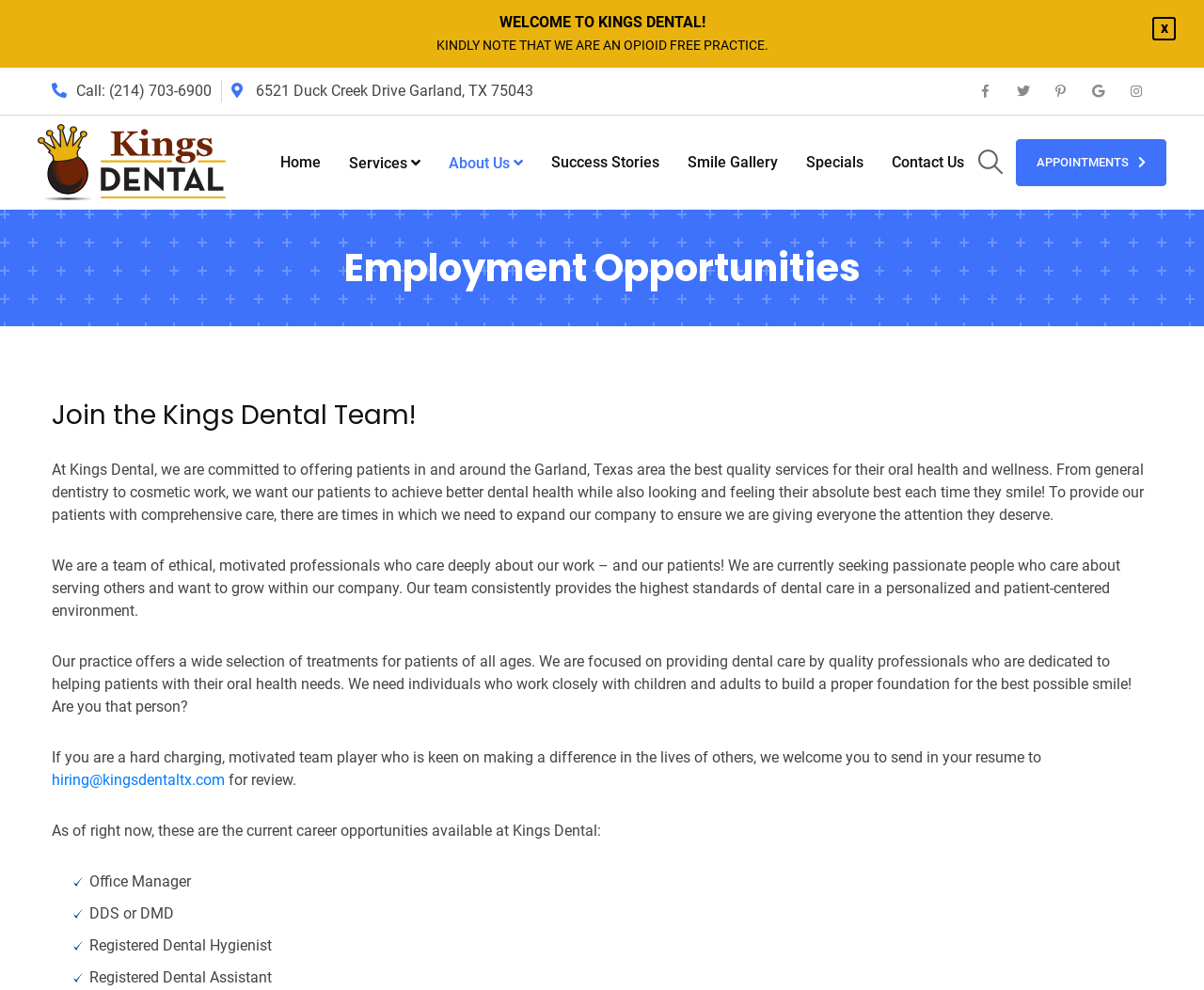What is the address of Kings Dental?
Using the information from the image, give a concise answer in one word or a short phrase.

6521 Duck Creek Drive Garland, TX 75043